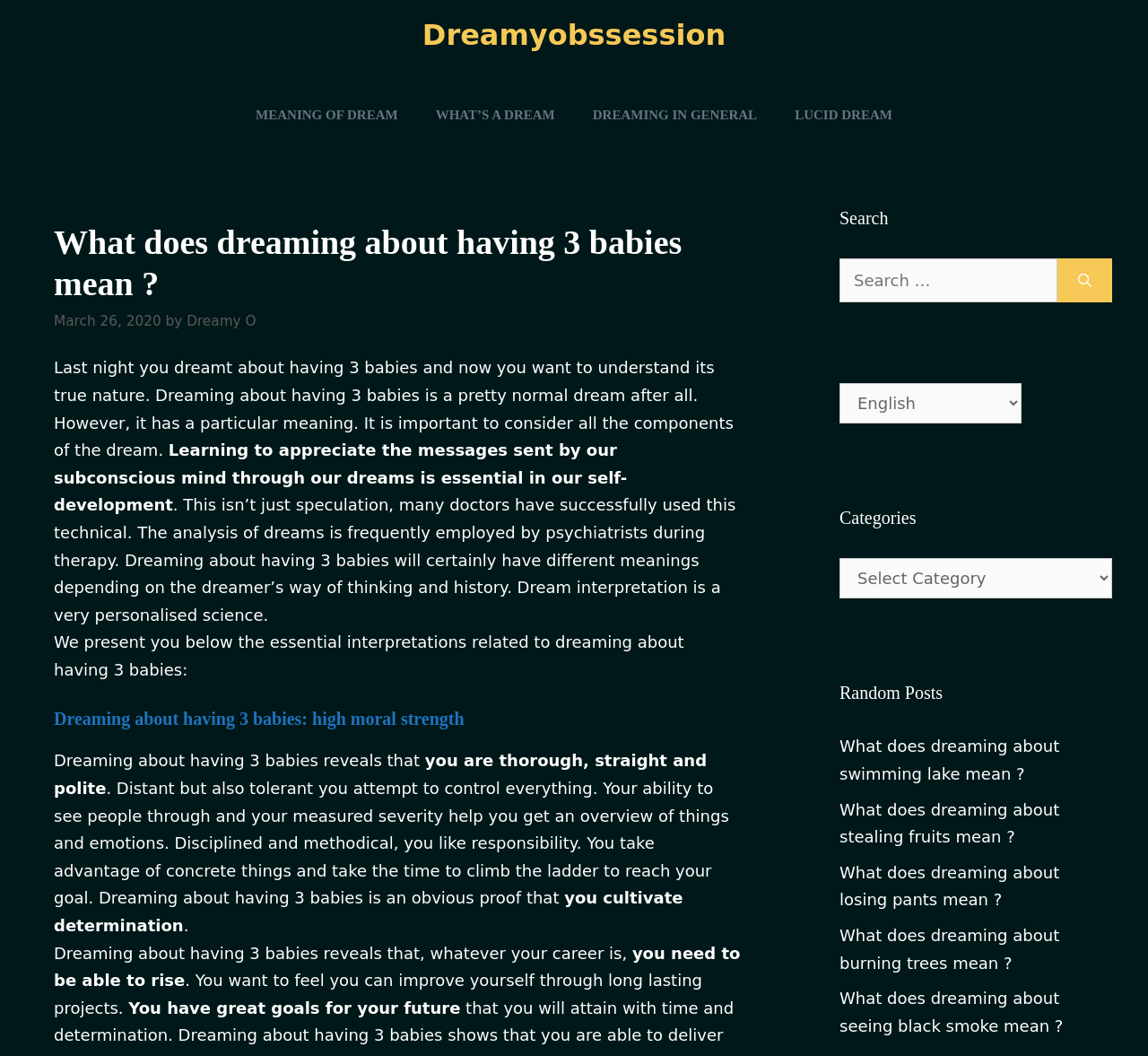Show the bounding box coordinates of the region that should be clicked to follow the instruction: "Select a language from the dropdown menu."

[0.731, 0.363, 0.89, 0.401]